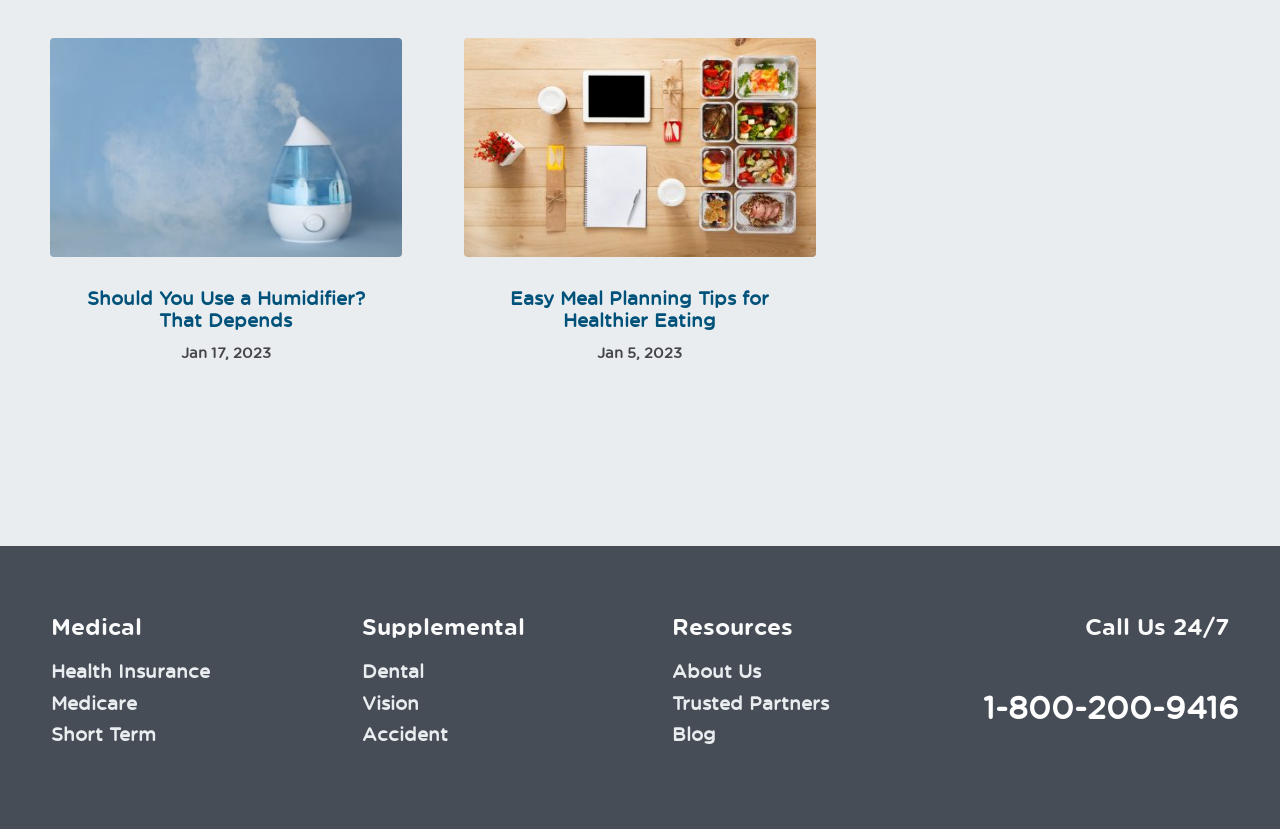Please find the bounding box coordinates in the format (top-left x, top-left y, bottom-right x, bottom-right y) for the given element description. Ensure the coordinates are floating point numbers between 0 and 1. Description: 1-800-200-9416

[0.768, 0.833, 0.968, 0.875]